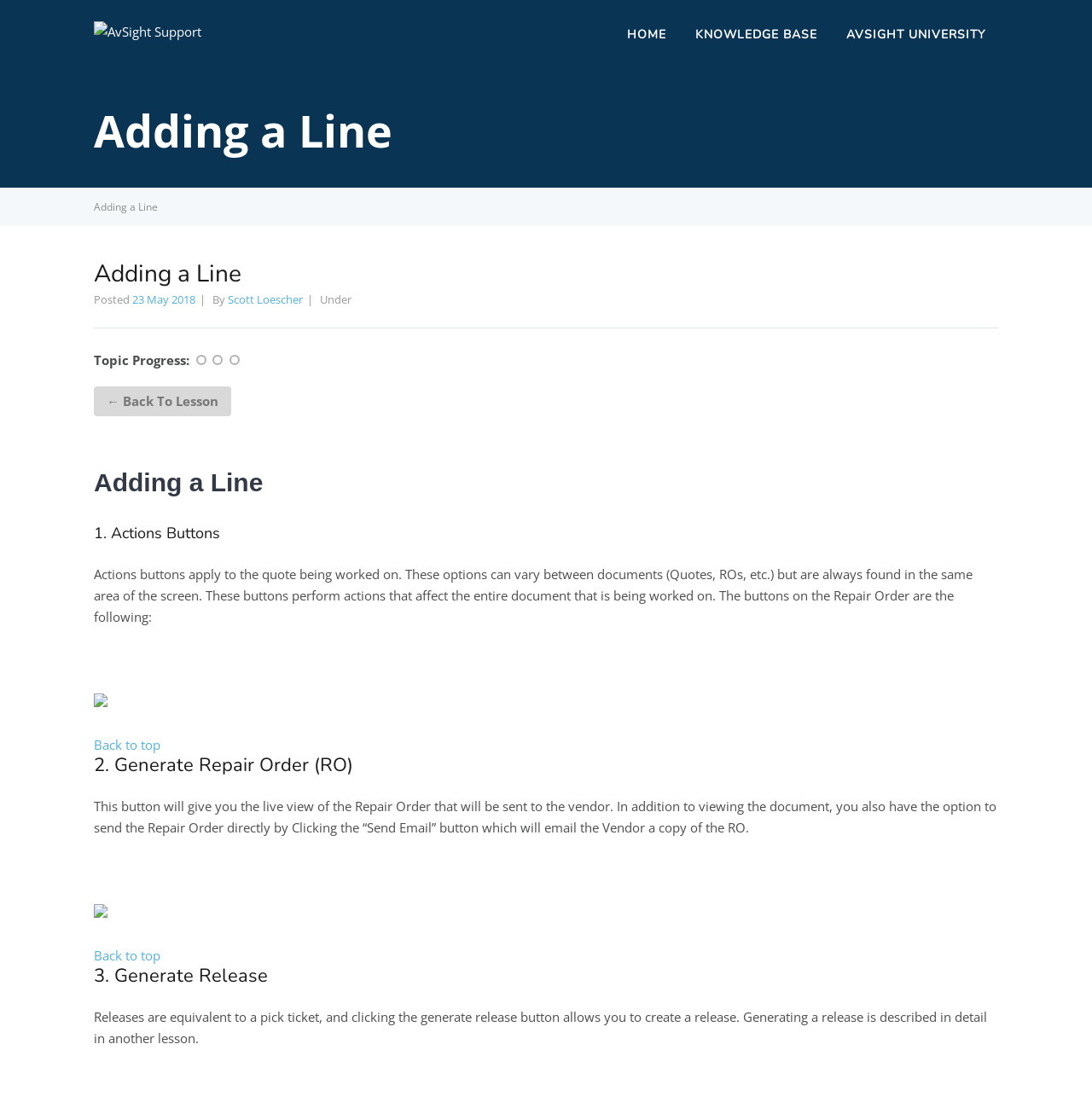Use a single word or phrase to answer the question: 
What is the author of the post?

Scott Loescher